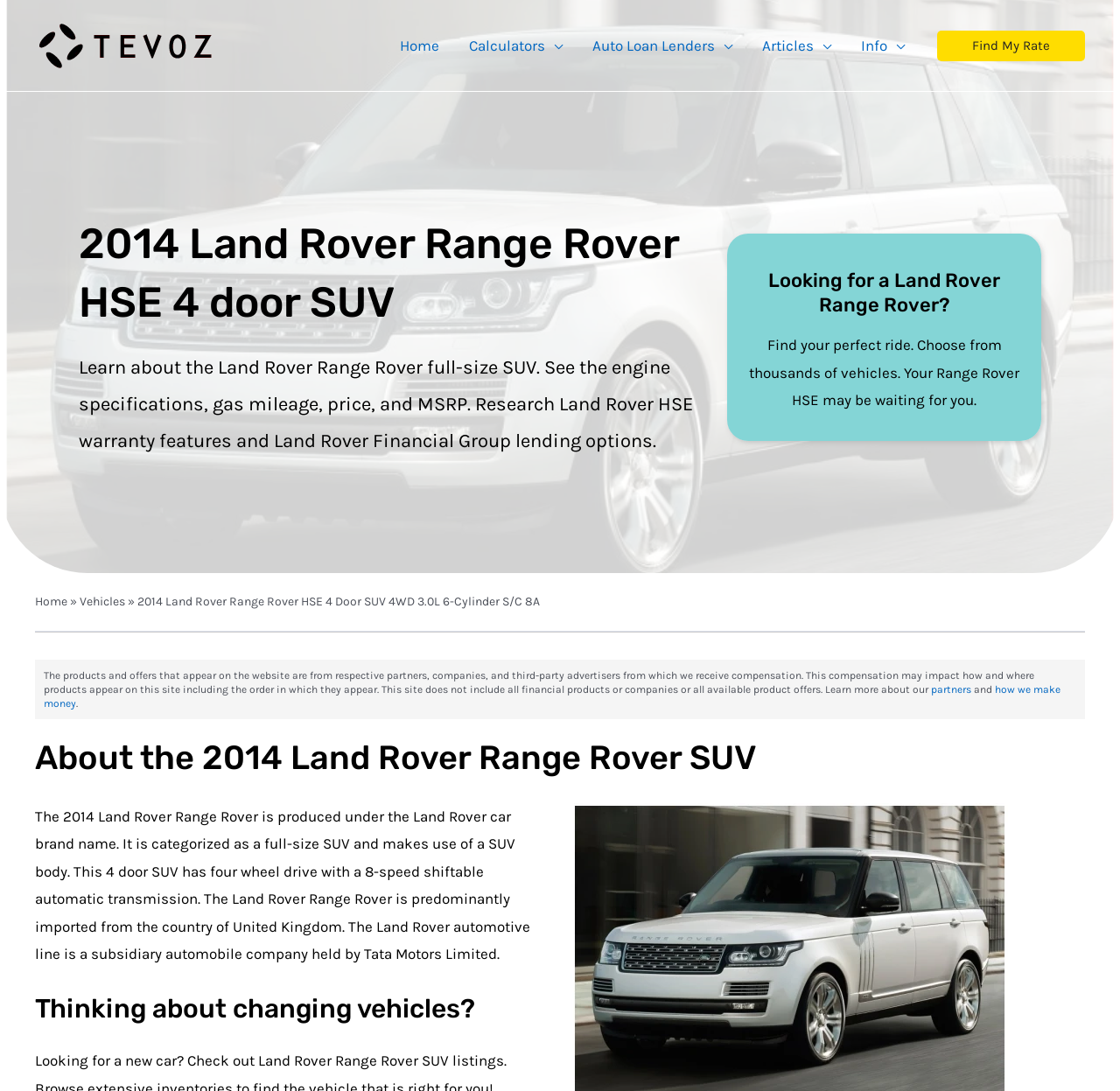Locate the bounding box coordinates of the region to be clicked to comply with the following instruction: "Explore the 2014 Land Rover Range Rover SUV". The coordinates must be four float numbers between 0 and 1, in the form [left, top, right, bottom].

[0.07, 0.196, 0.631, 0.304]